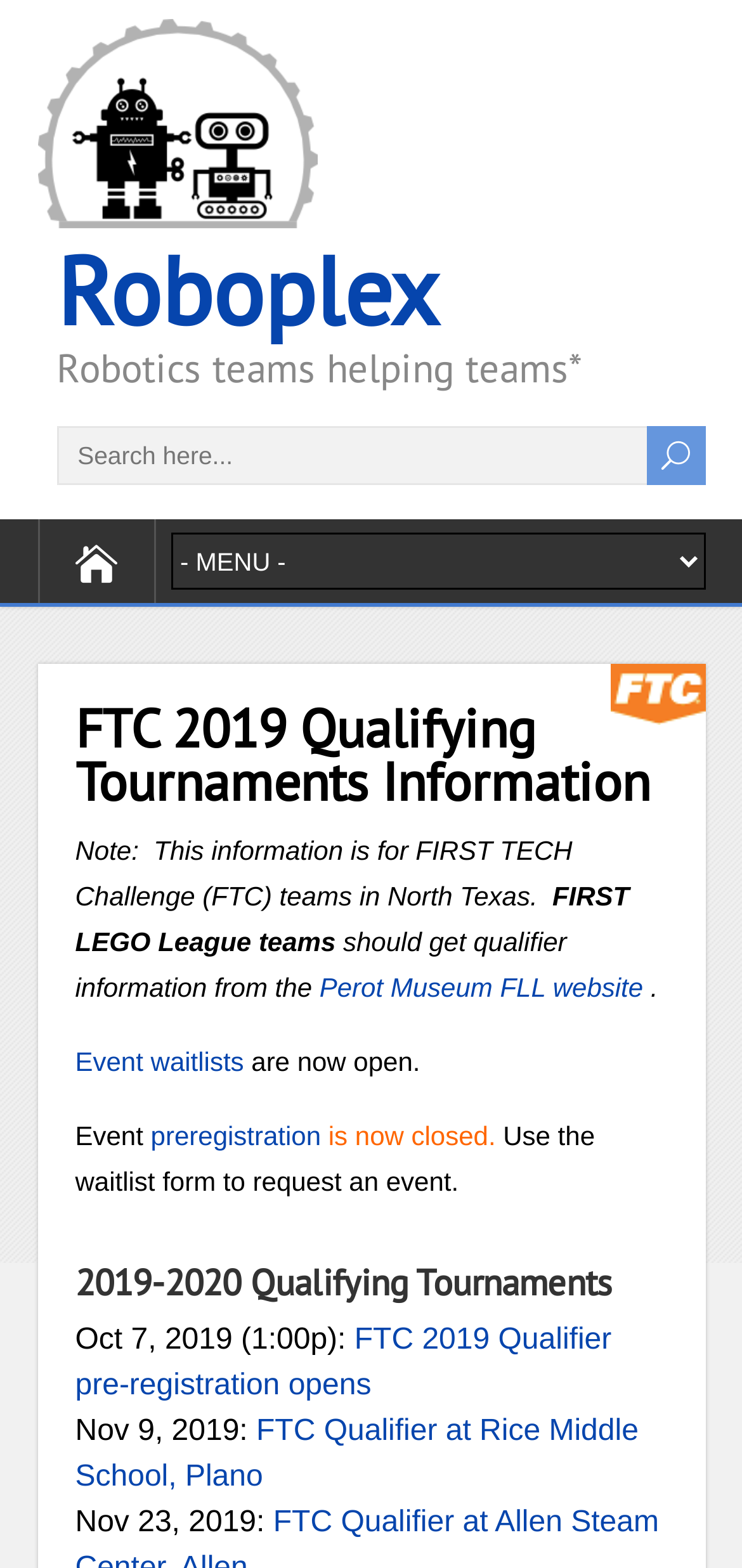Please look at the image and answer the question with a detailed explanation: What is the deadline for preregistration?

According to the webpage, the preregistration is now closed, as indicated by the text 'preregistration is now closed'.